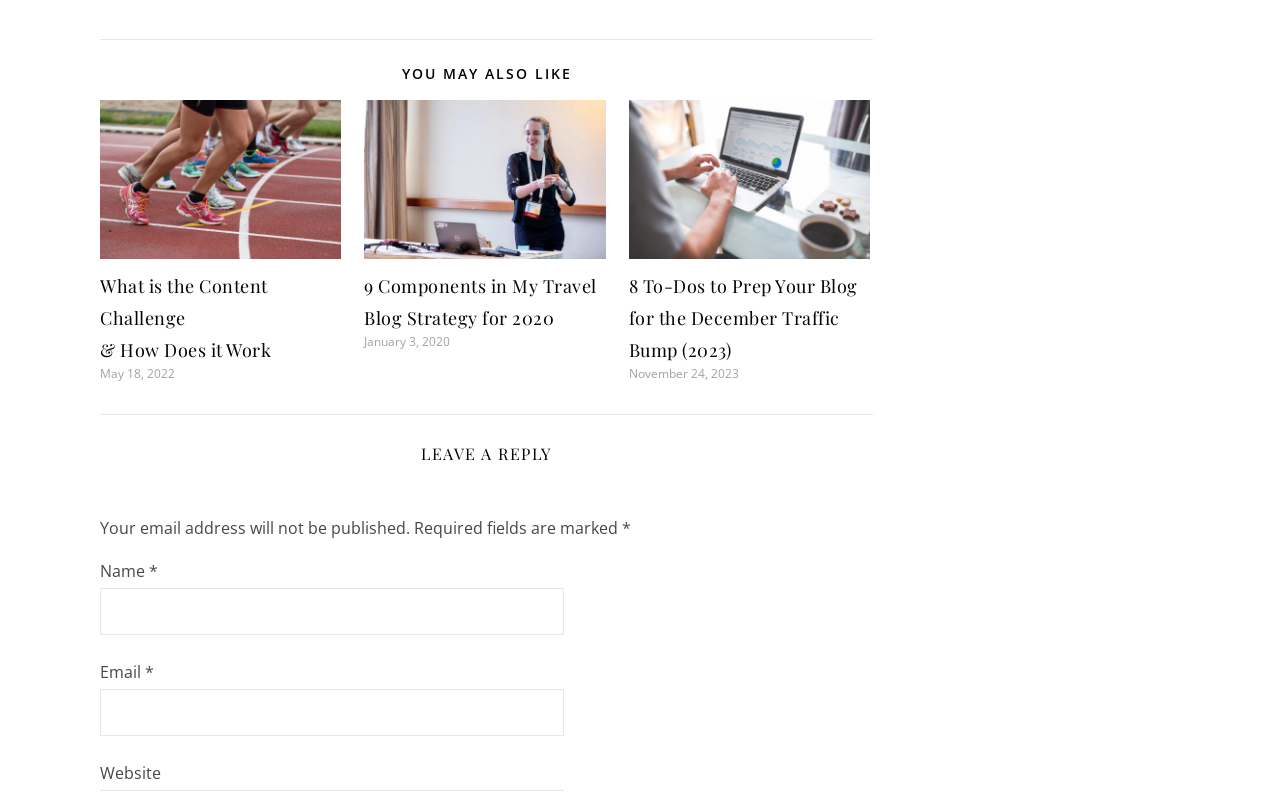What is the date of the article '9 Components in My Travel Blog Strategy for 2020'?
Utilize the information in the image to give a detailed answer to the question.

I found the article '9 Components in My Travel Blog Strategy for 2020' and its corresponding date, which is January 3, 2020, listed below the article title.